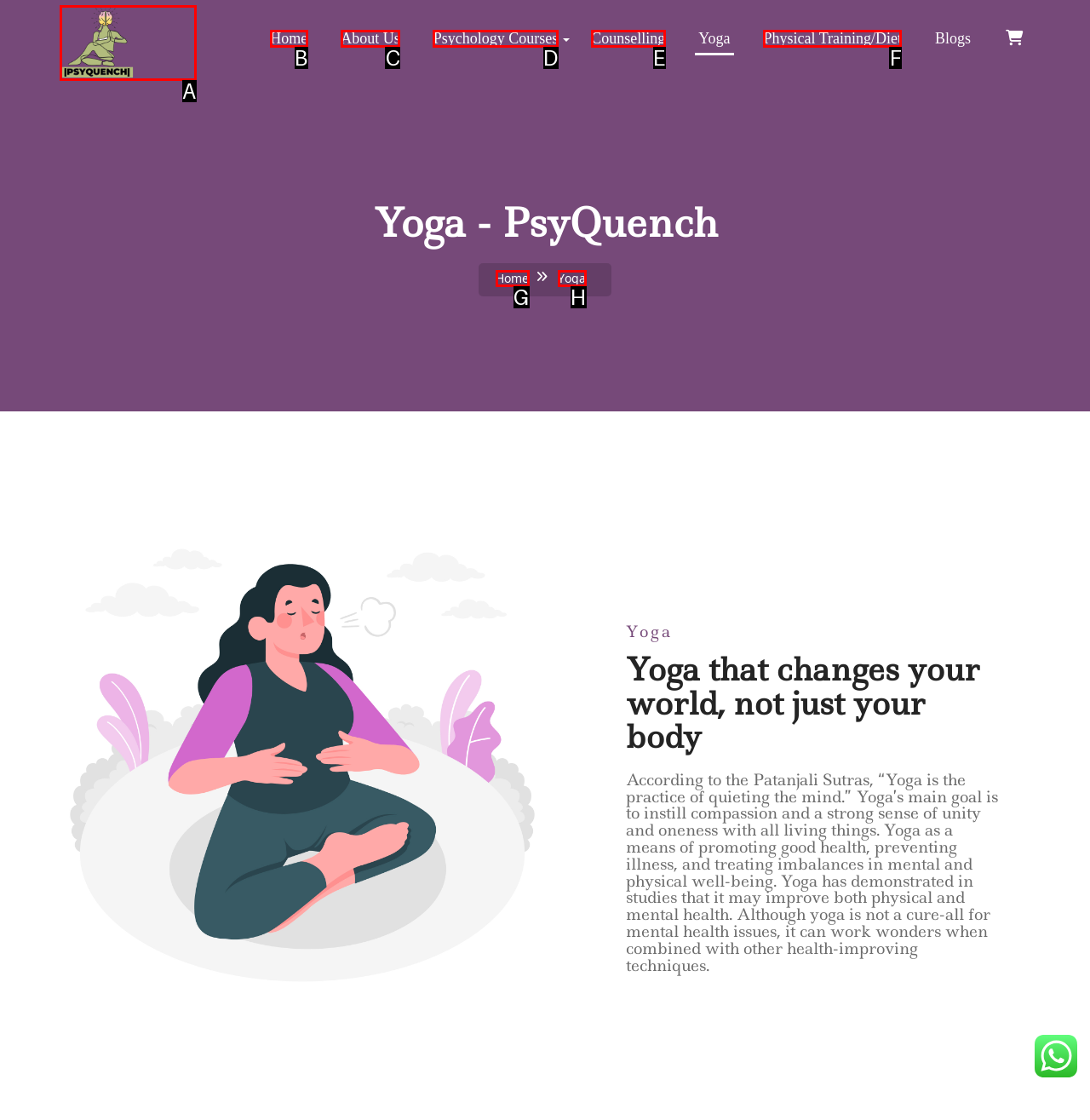From the provided choices, determine which option matches the description: Psychology Courses. Respond with the letter of the correct choice directly.

D